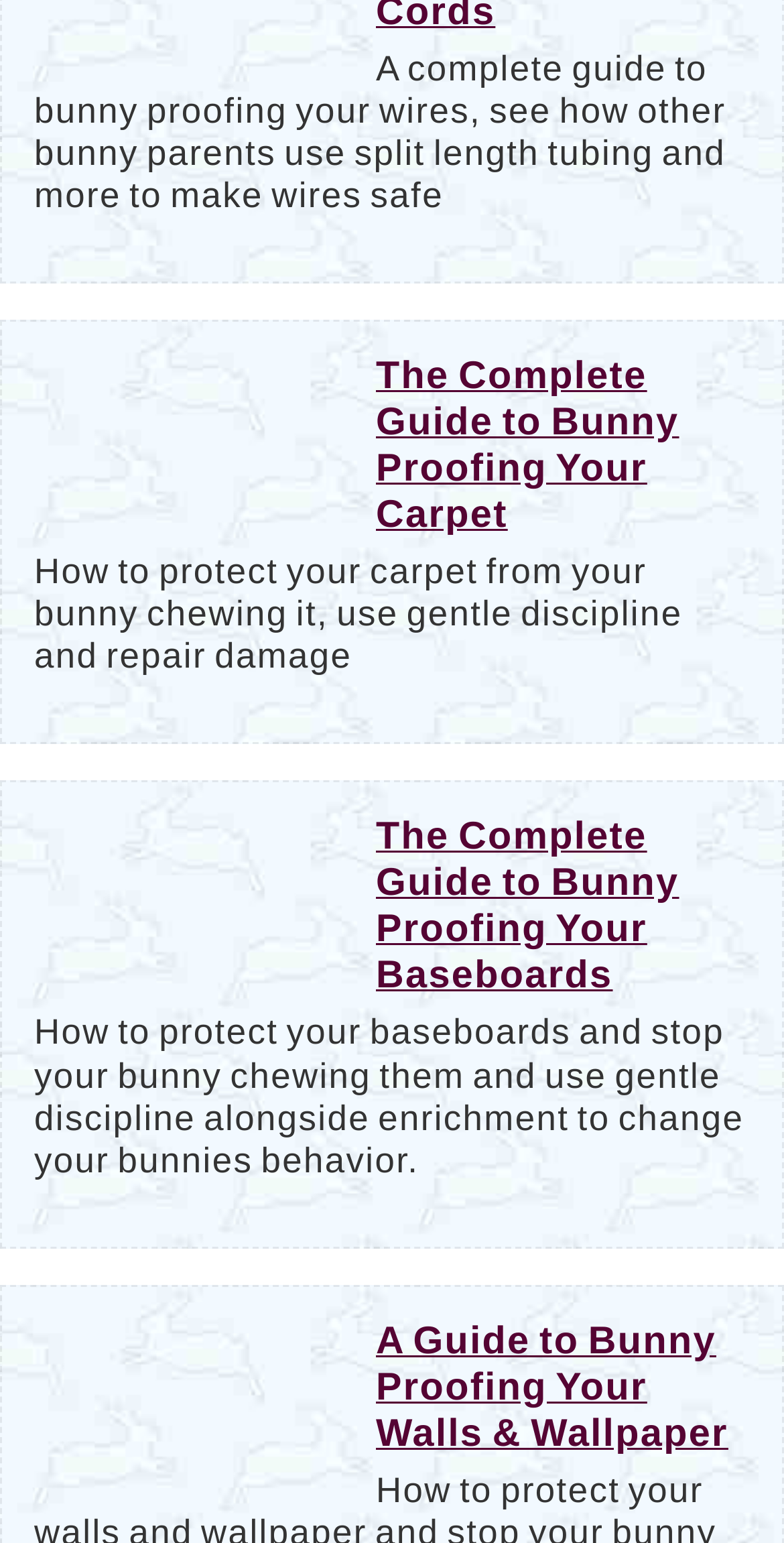Please examine the image and provide a detailed answer to the question: What is the main topic of this webpage?

Based on the static text and link elements on the webpage, it appears that the main topic is providing guides and tips on how to protect various household items, such as wires, carpet, baseboards, and walls, from being damaged by bunnies.